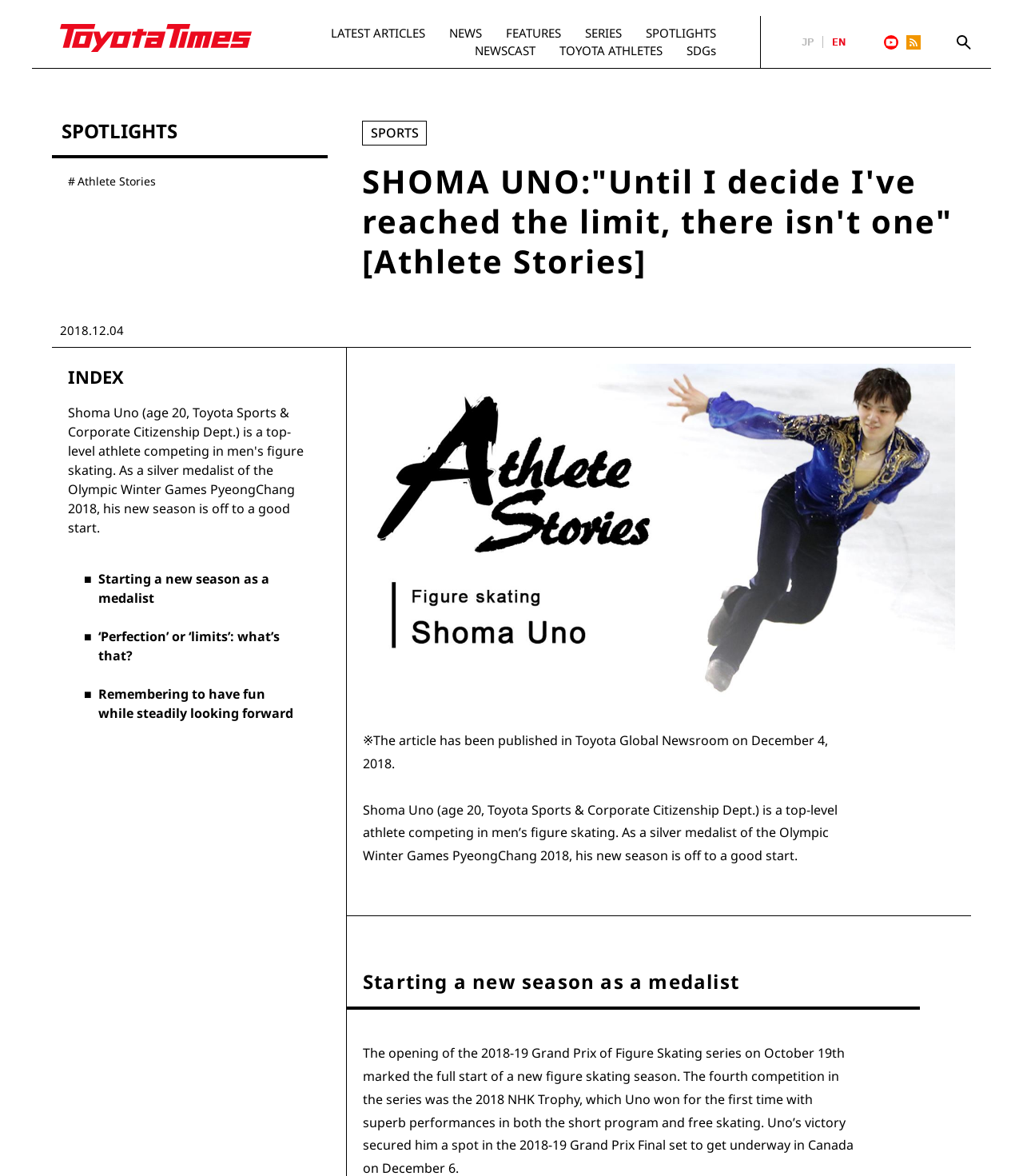Please respond to the question with a concise word or phrase:
What is the sport Shoma Uno competes in?

men's figure skating